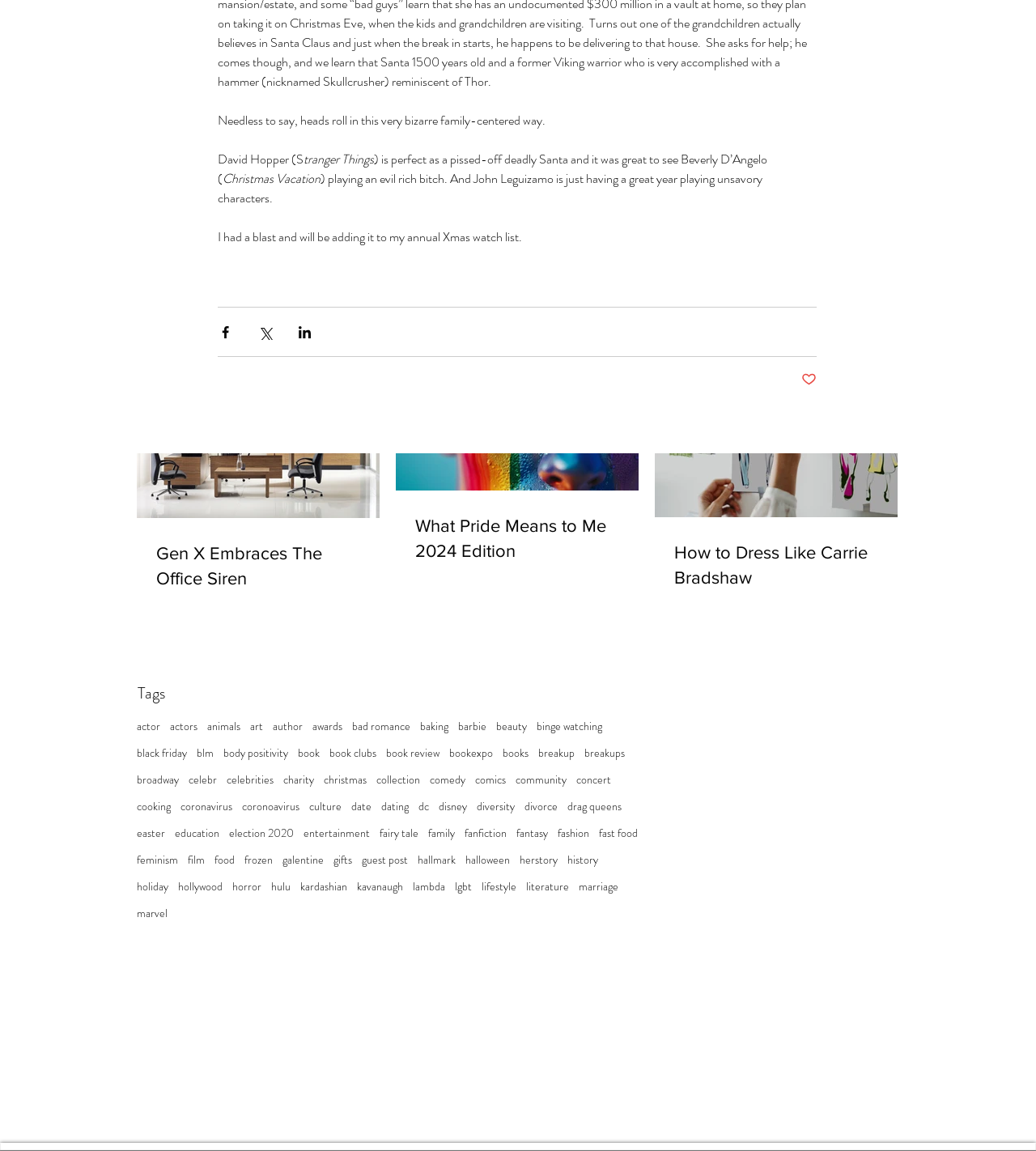What is the last tag listed on the webpage?
Based on the visual content, answer with a single word or a brief phrase.

history